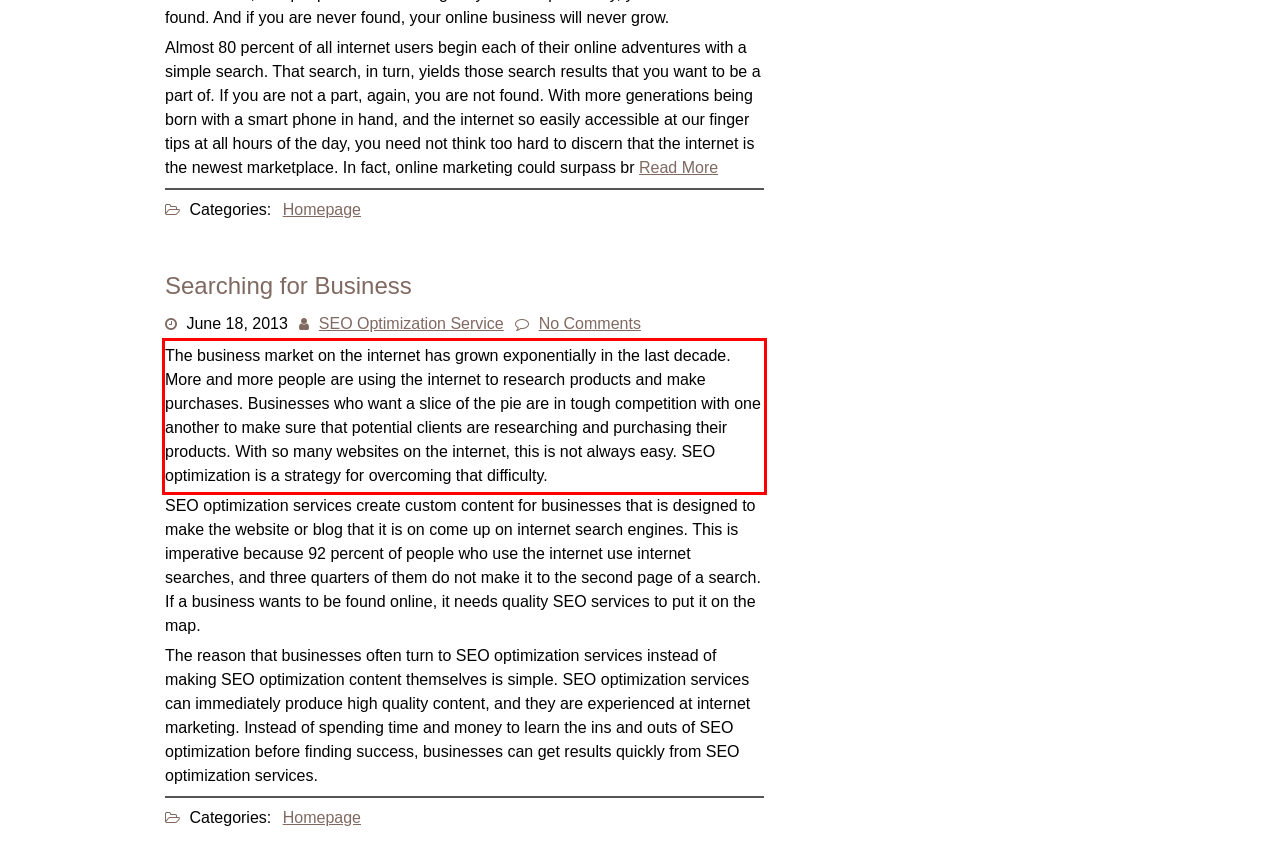You are given a screenshot of a webpage with a UI element highlighted by a red bounding box. Please perform OCR on the text content within this red bounding box.

The business market on the internet has grown exponentially in the last decade. More and more people are using the internet to research products and make purchases. Businesses who want a slice of the pie are in tough competition with one another to make sure that potential clients are researching and purchasing their products. With so many websites on the internet, this is not always easy. SEO optimization is a strategy for overcoming that difficulty.